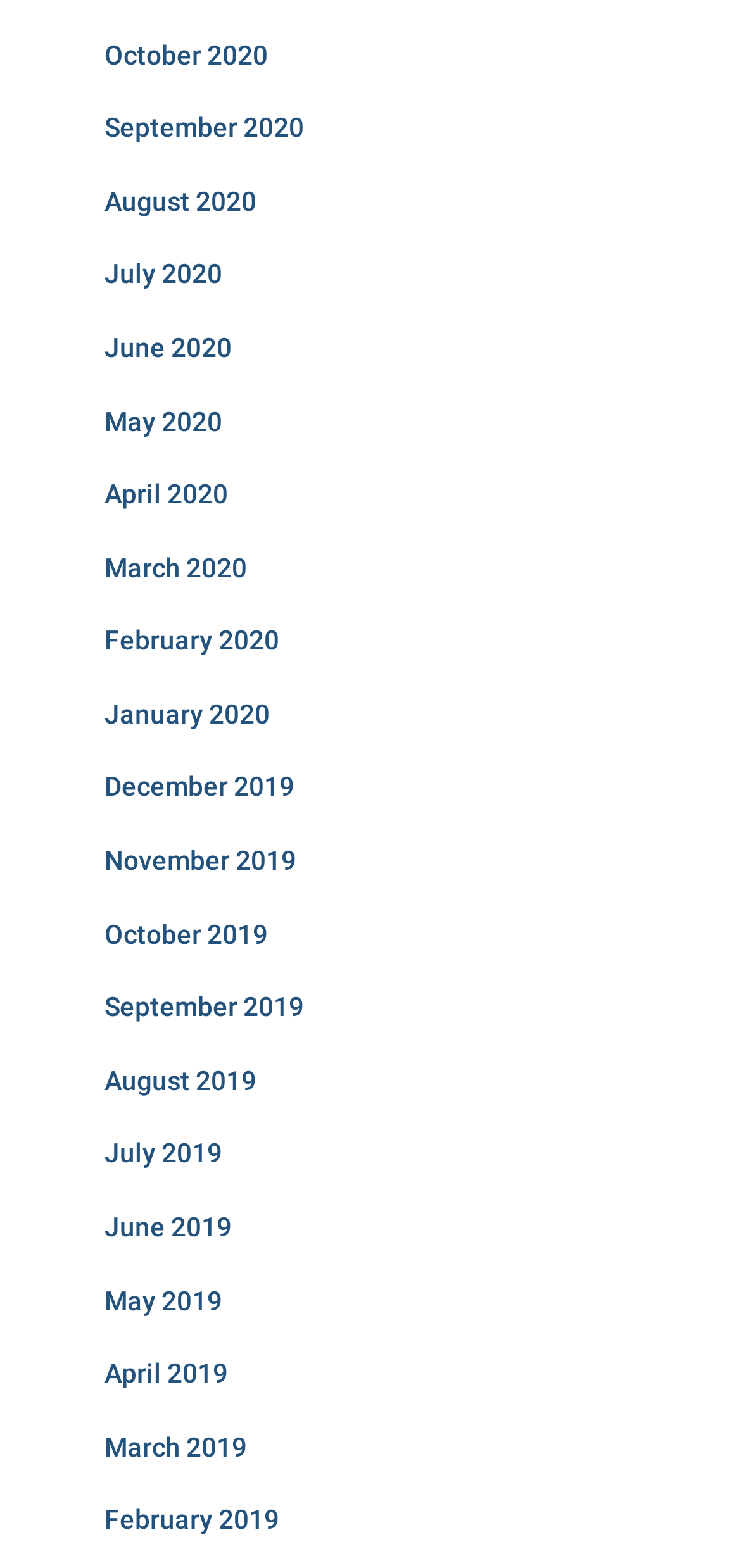Can you look at the image and give a comprehensive answer to the question:
How many links are there in the first row?

I analyzed the bounding box coordinates of the links and found that the first four links (October 2020, September 2020, August 2020, and July 2020) have similar y1 and y2 coordinates, indicating that they are in the same row. Therefore, there are 4 links in the first row.